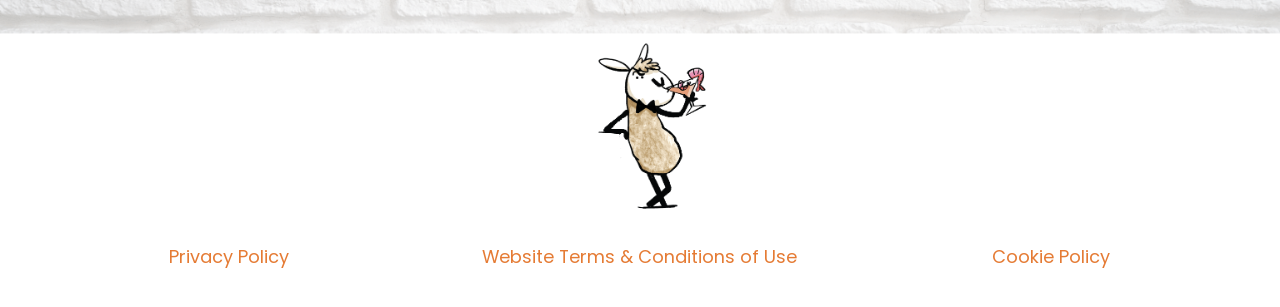Detail every aspect of the image in your description.

In this colorful and whimsical illustration, a sheep is depicted leaning casually against a bar, delightfully sipping on a cocktail. The sheep, characterized by its fluffy coat and playful demeanor, adds a light-hearted touch to the scene, capturing a moment of relaxation and enjoyment. Behind the sheep is a stylish blank white brick wall, enhancing the contemporary vibe of the setting. Below the image, there are three clearly labeled links: "Privacy Policy," "Website Terms & Conditions of Use," and "Cookie Policy," providing essential legal information for visitors. This playful design cleverly merges fun and functionality, inviting viewers to engage with both the visual and textual elements.